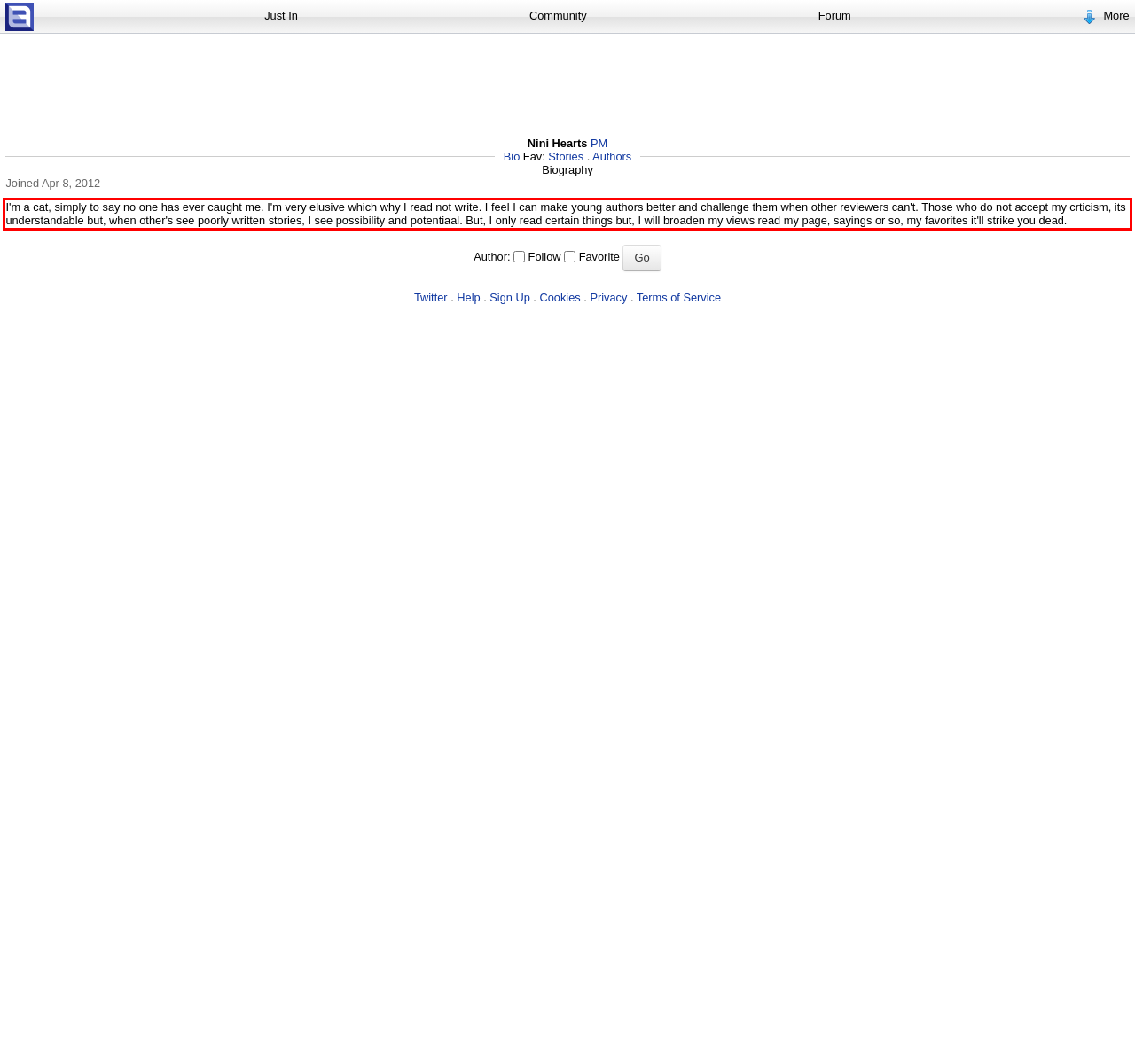You have a screenshot of a webpage with a UI element highlighted by a red bounding box. Use OCR to obtain the text within this highlighted area.

I'm a cat, simply to say no one has ever caught me. I'm very elusive which why I read not write. I feel I can make young authors better and challenge them when other reviewers can't. Those who do not accept my crticism, its understandable but, when other's see poorly written stories, I see possibility and potentiaal. But, I only read certain things but, I will broaden my views read my page, sayings or so, my favorites it'll strike you dead.